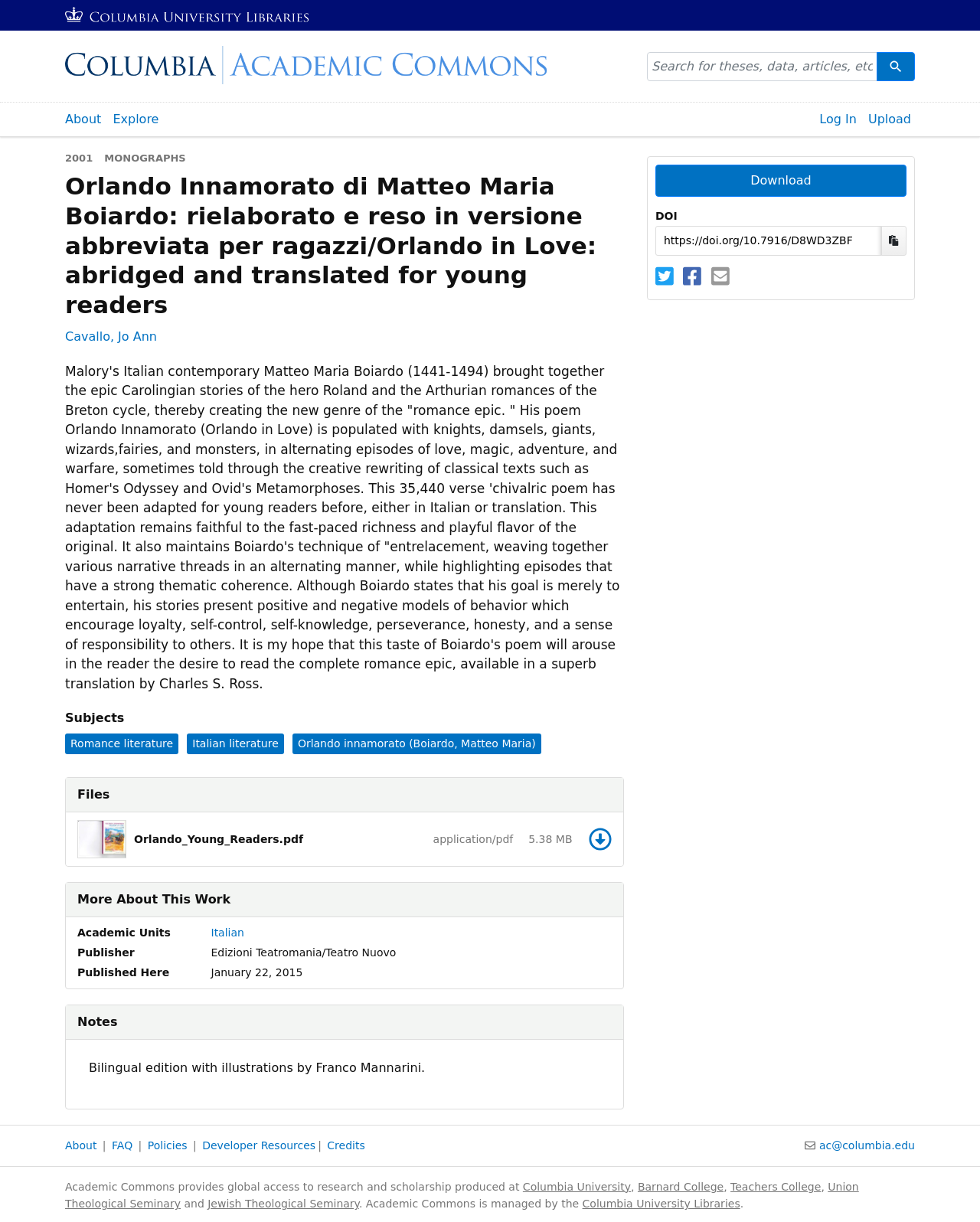Provide a one-word or one-phrase answer to the question:
What is the file format of the downloadable file?

application/pdf